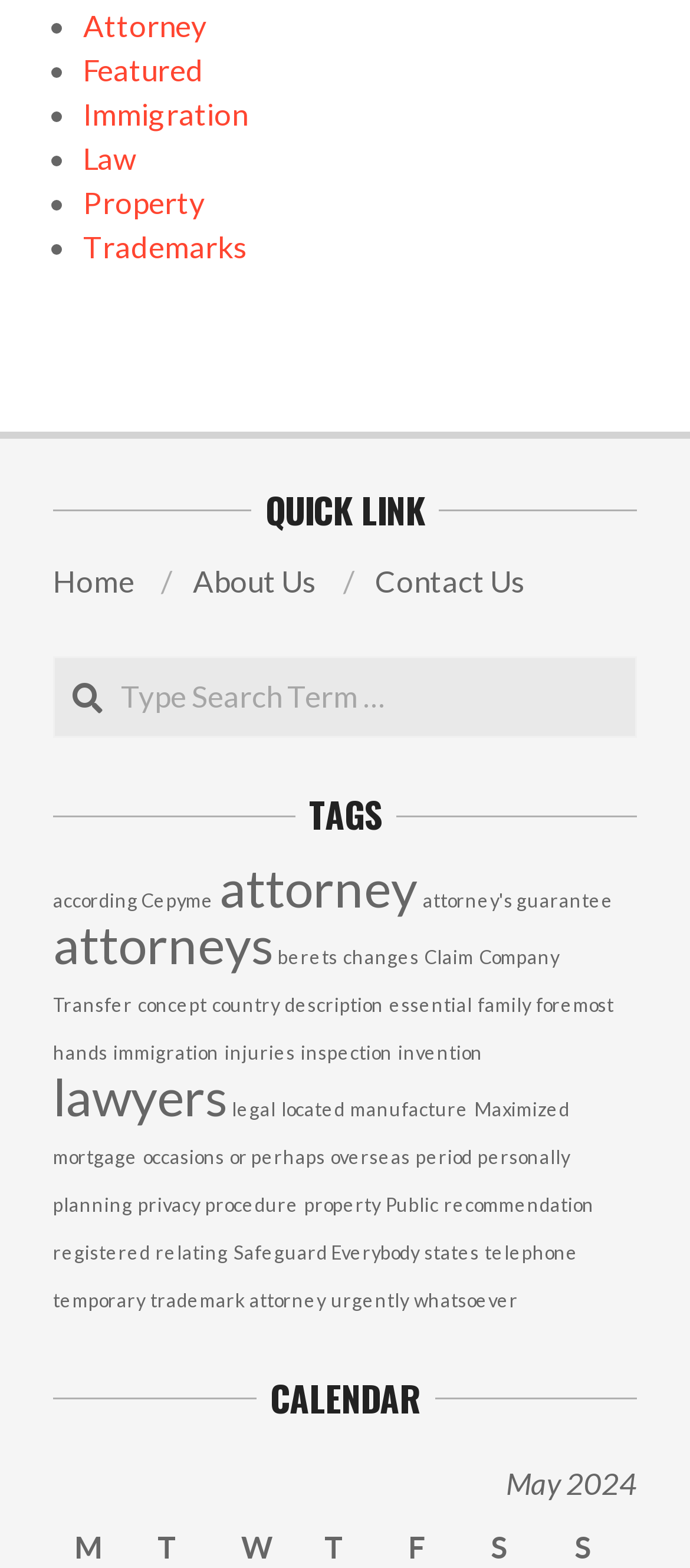Bounding box coordinates are specified in the format (top-left x, top-left y, bottom-right x, bottom-right y). All values are floating point numbers bounded between 0 and 1. Please provide the bounding box coordinate of the region this sentence describes: property

[0.441, 0.76, 0.551, 0.775]